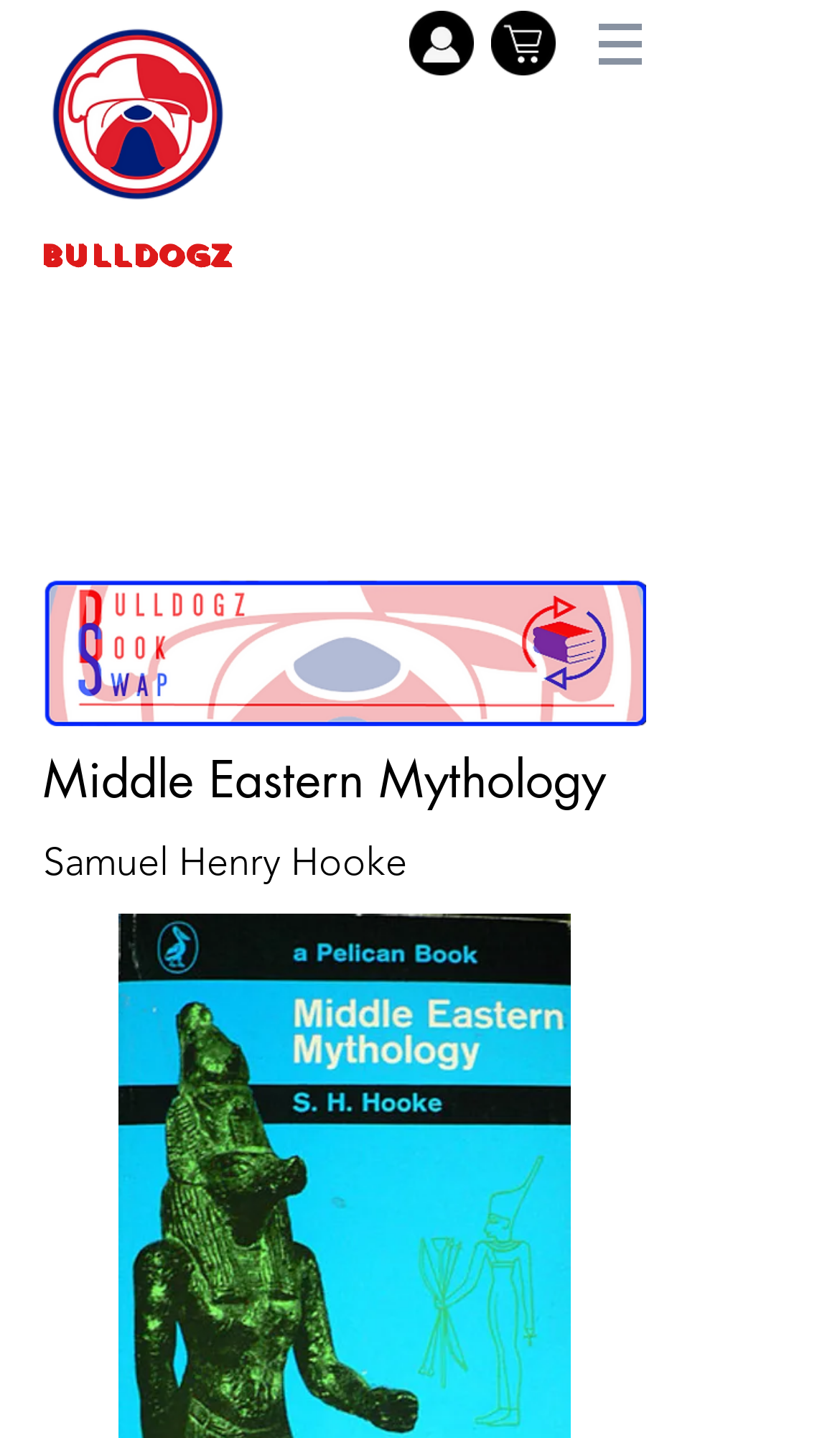Identify the title of the webpage and provide its text content.

Middle Eastern Mythology